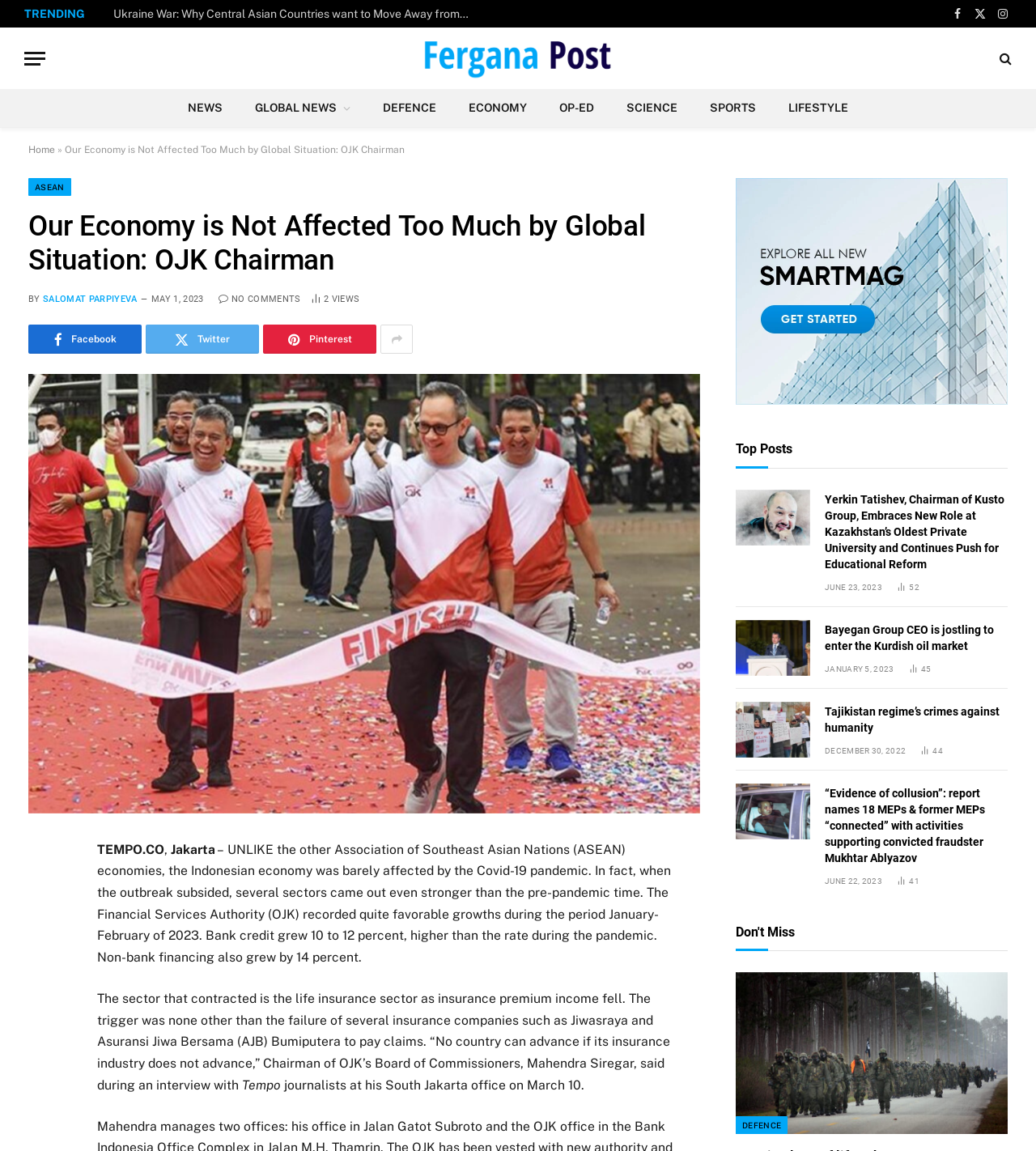Given the webpage screenshot and the description, determine the bounding box coordinates (top-left x, top-left y, bottom-right x, bottom-right y) that define the location of the UI element matching this description: No Comments

[0.211, 0.256, 0.29, 0.265]